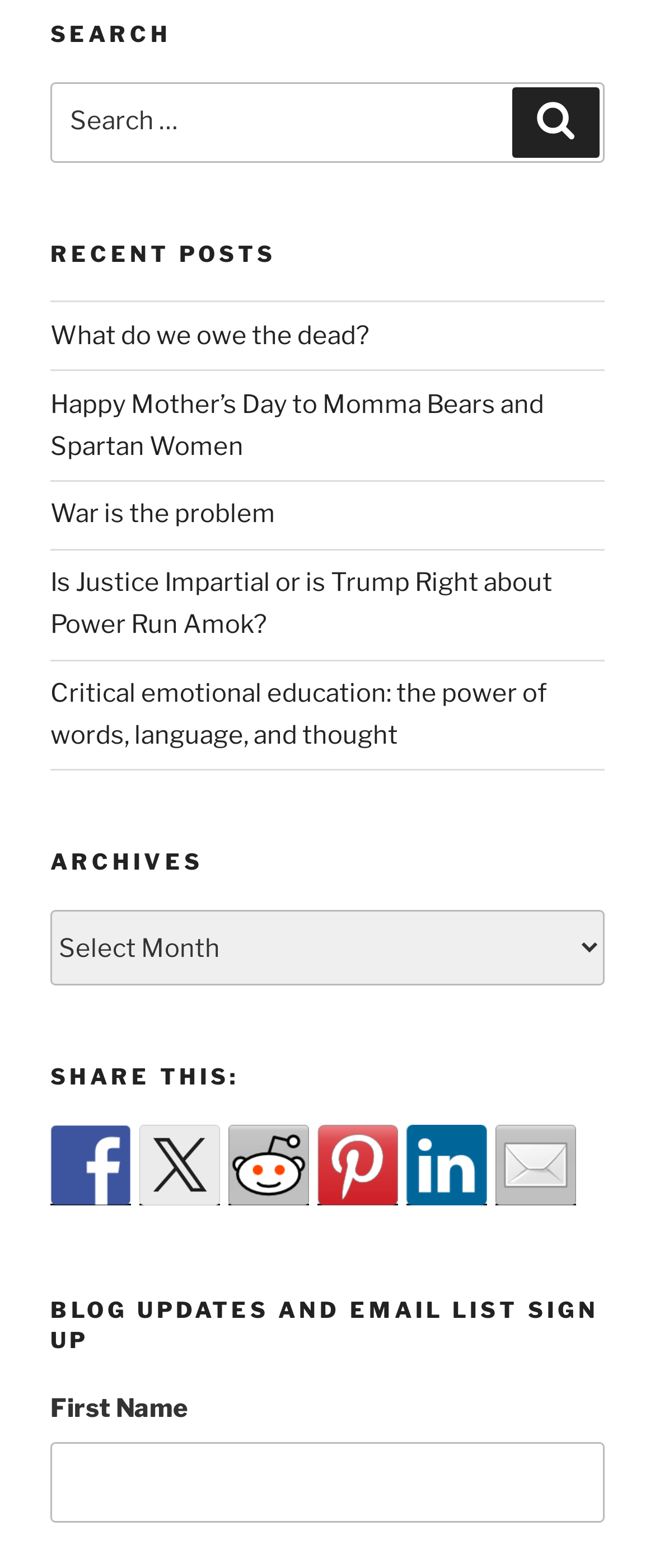What is the last option in the 'Archives' section?
Please answer the question with as much detail and depth as you can.

I found the 'Archives' section on the webpage, which has a combobox with the label 'Archives'. However, the options in the combobox are not specified, so I cannot determine the last option.